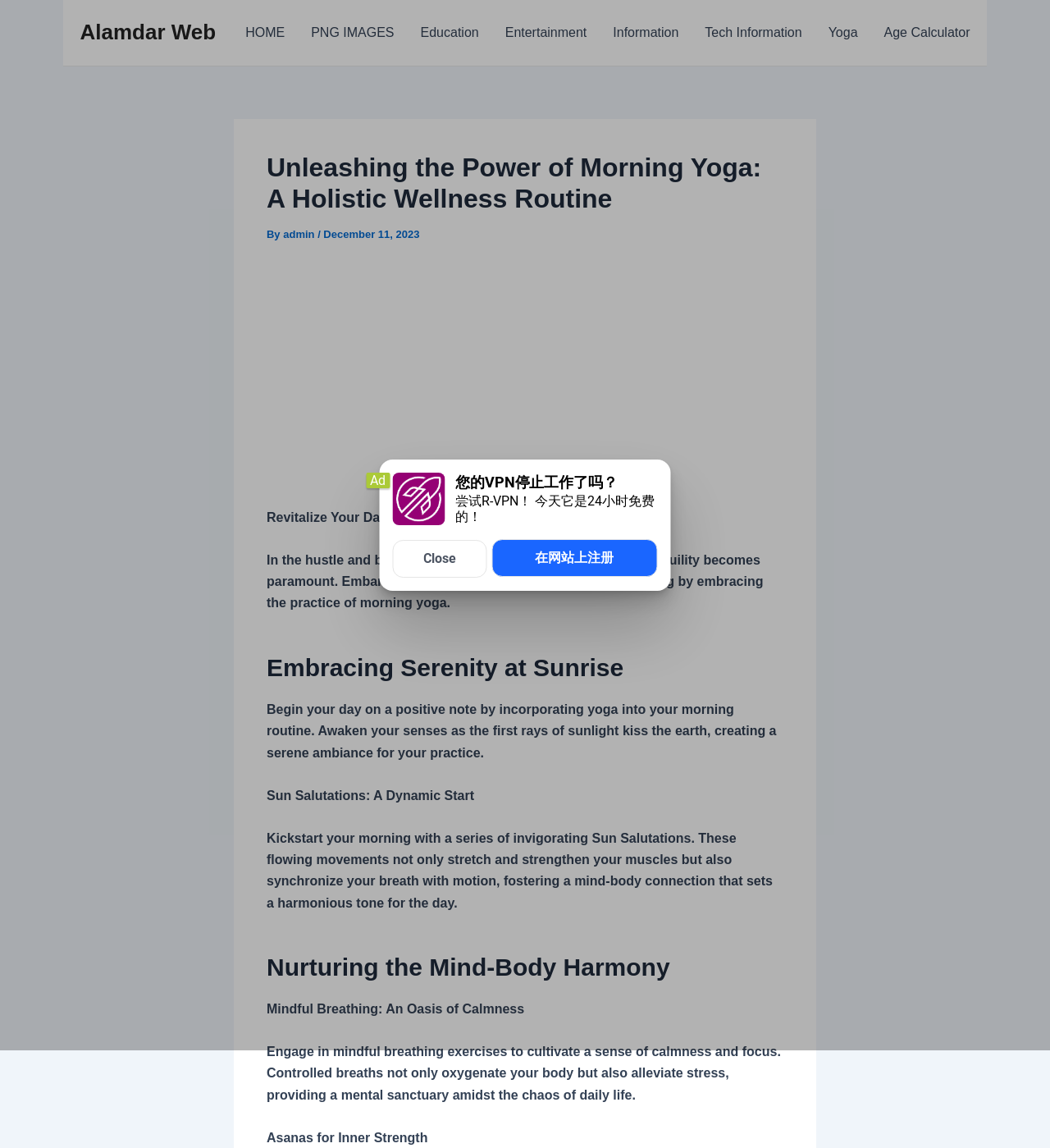Review the image closely and give a comprehensive answer to the question: What is the benefit of mindful breathing exercises?

The article states that mindful breathing exercises can cultivate a sense of calmness and focus, and also alleviate stress, providing a mental sanctuary amidst the chaos of daily life.